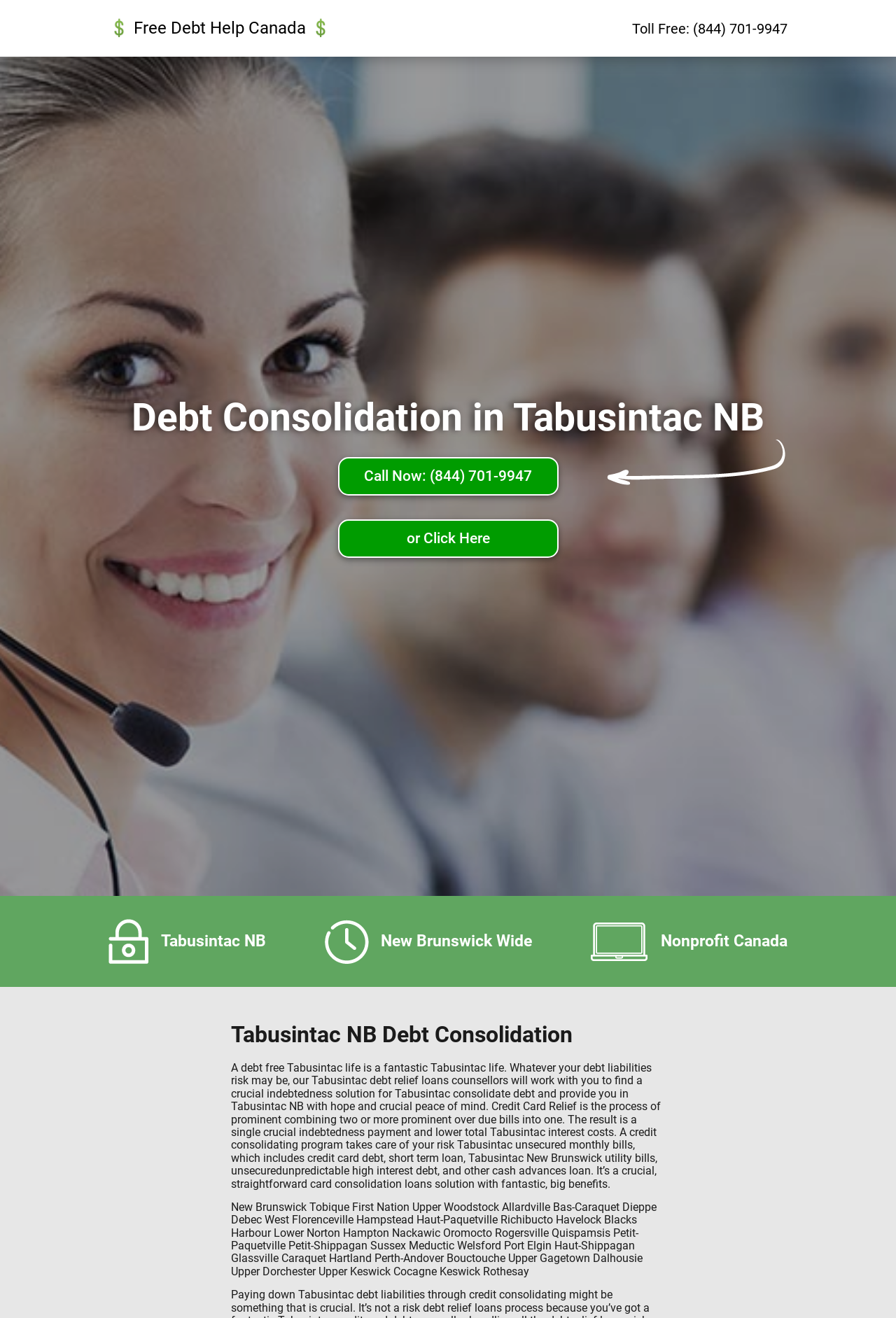For the given element description Tobique First Nation, determine the bounding box coordinates of the UI element. The coordinates should follow the format (top-left x, top-left y, bottom-right x, bottom-right y) and be within the range of 0 to 1.

[0.345, 0.911, 0.457, 0.921]